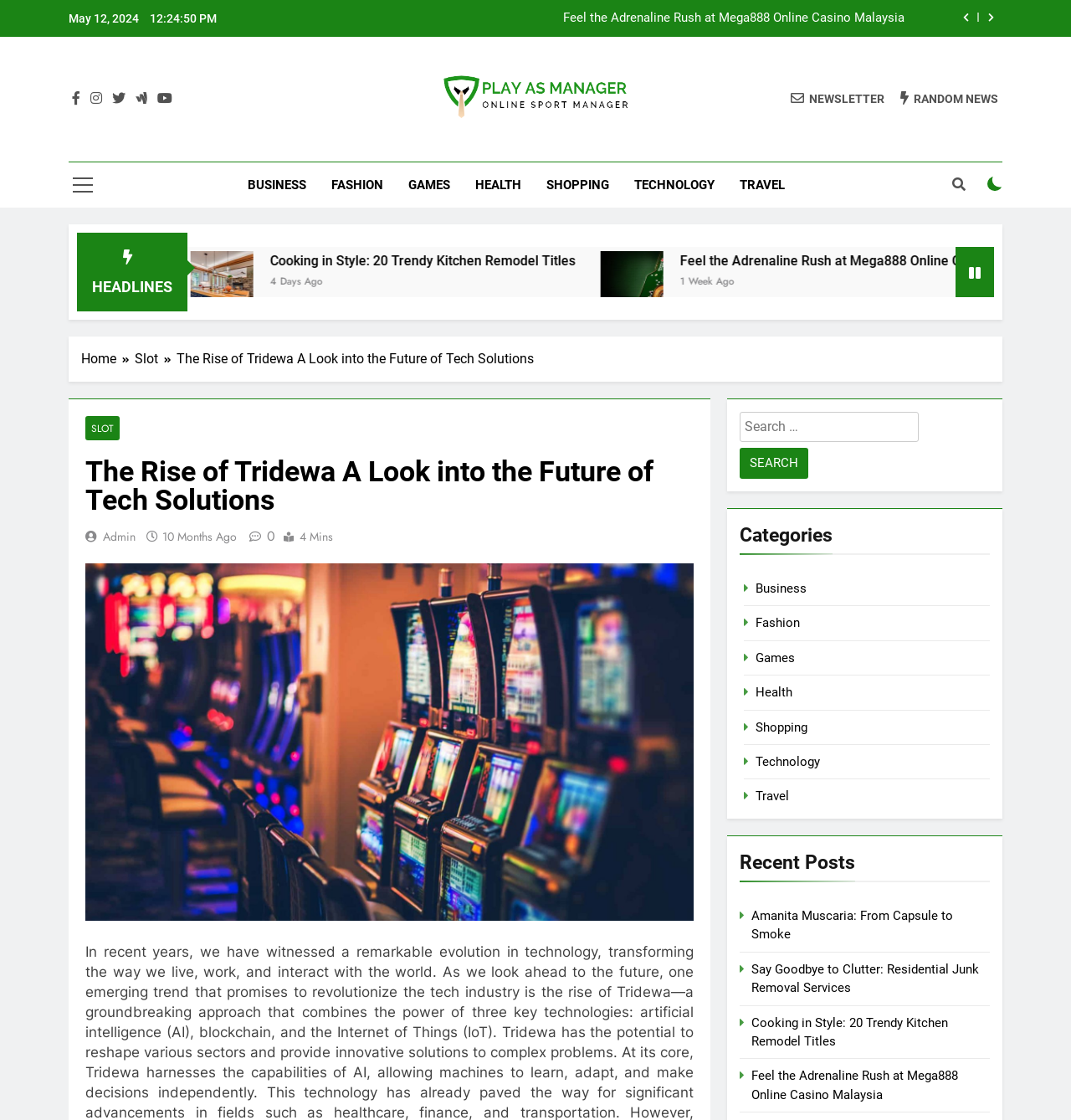How many recent posts are there?
Based on the visual, give a brief answer using one word or a short phrase.

4